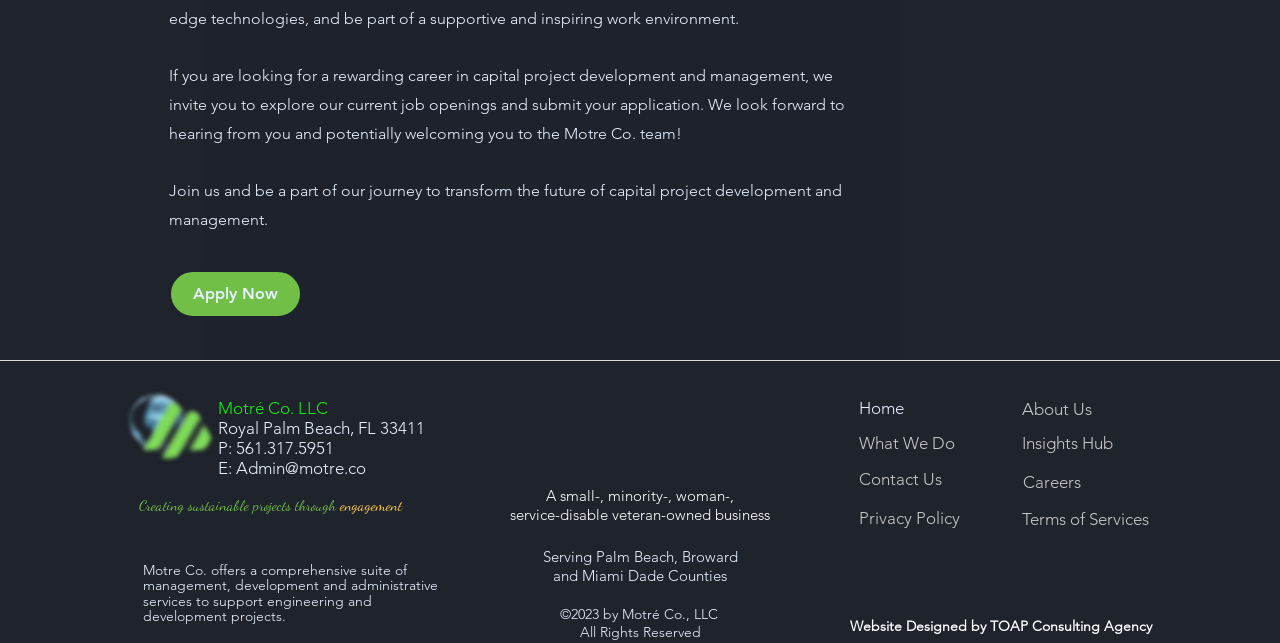Please find the bounding box coordinates of the element that you should click to achieve the following instruction: "Contact the company". The coordinates should be presented as four float numbers between 0 and 1: [left, top, right, bottom].

[0.671, 0.729, 0.736, 0.76]